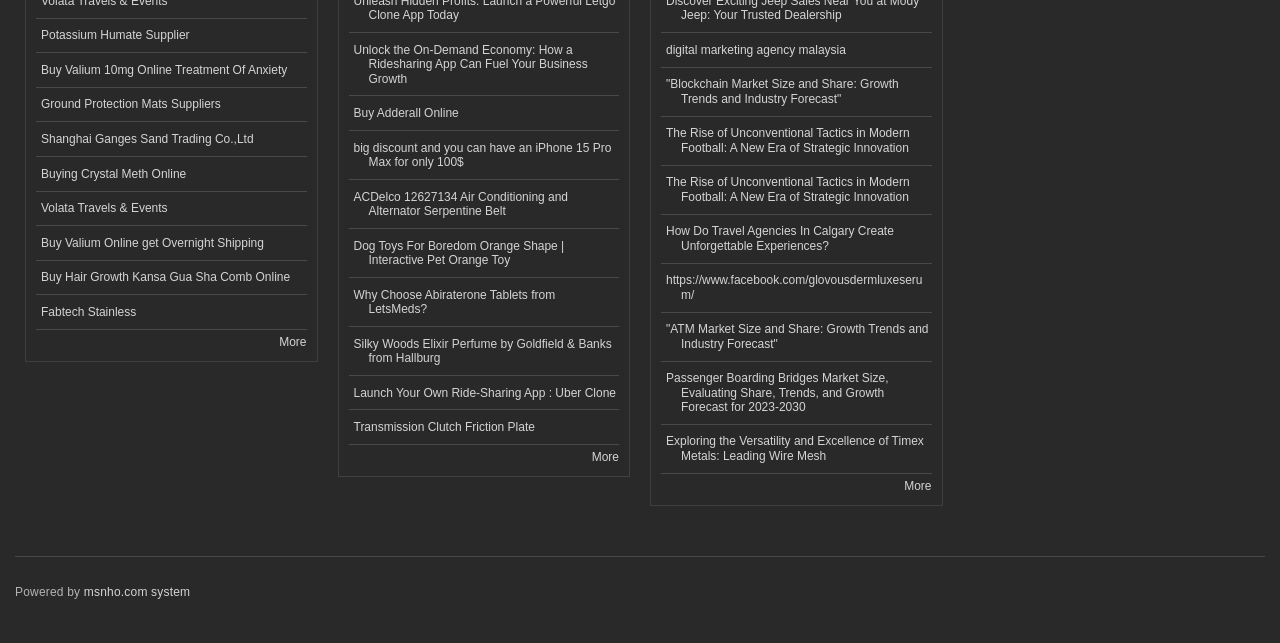Please identify the bounding box coordinates of the element I should click to complete this instruction: 'Read more about Passenger Boarding Bridges Market'. The coordinates should be given as four float numbers between 0 and 1, like this: [left, top, right, bottom].

[0.516, 0.562, 0.728, 0.661]